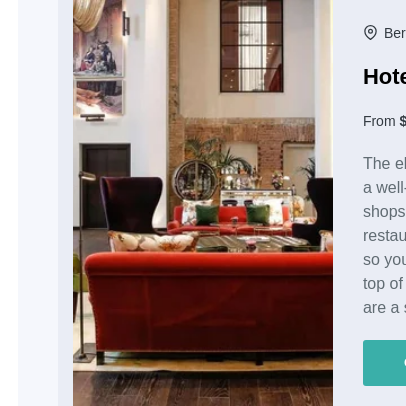What is the starting rate per night at Hotel Zoo Berlin?
Please give a well-detailed answer to the question.

The caption provides information about the rates at Hotel Zoo Berlin, stating that they start at $140 per night.